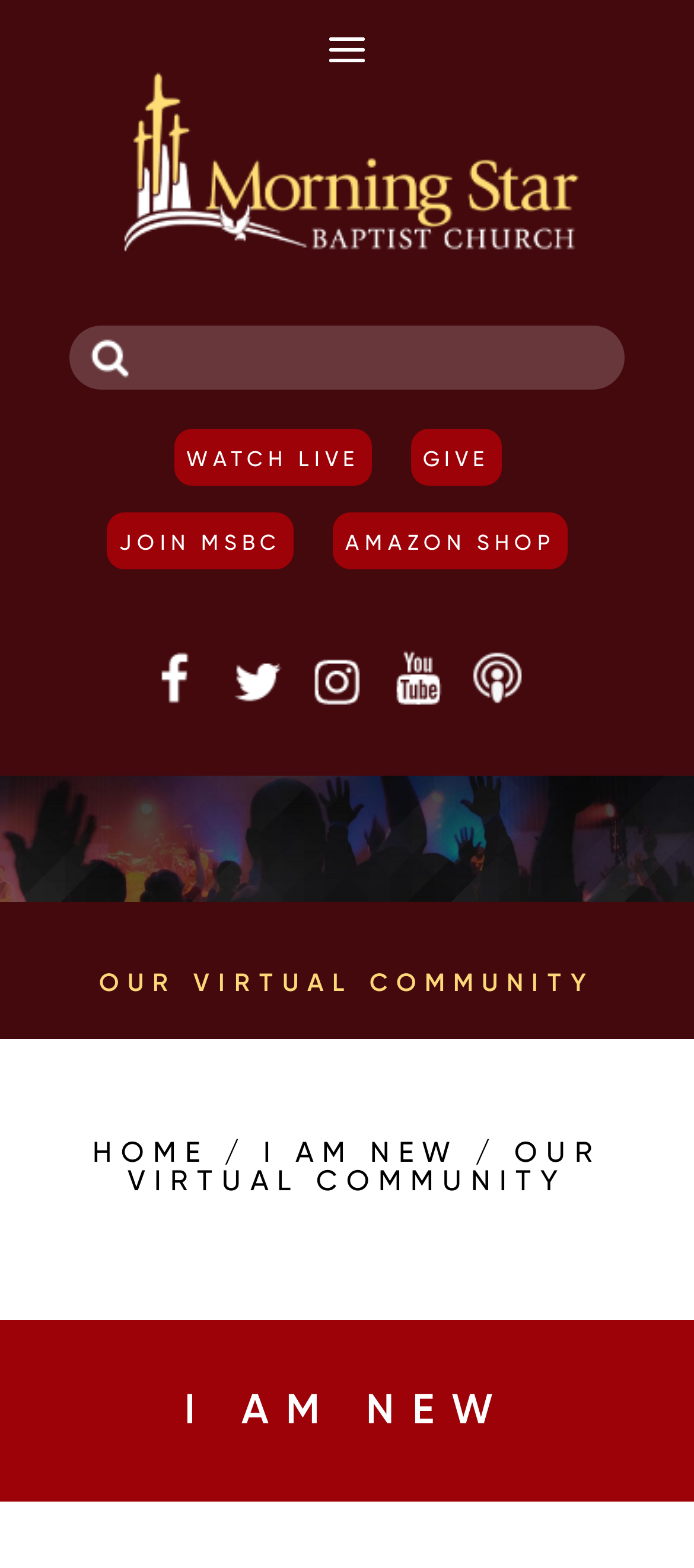Please identify the bounding box coordinates of the region to click in order to complete the given instruction: "Join MSBC". The coordinates should be four float numbers between 0 and 1, i.e., [left, top, right, bottom].

[0.154, 0.326, 0.423, 0.363]